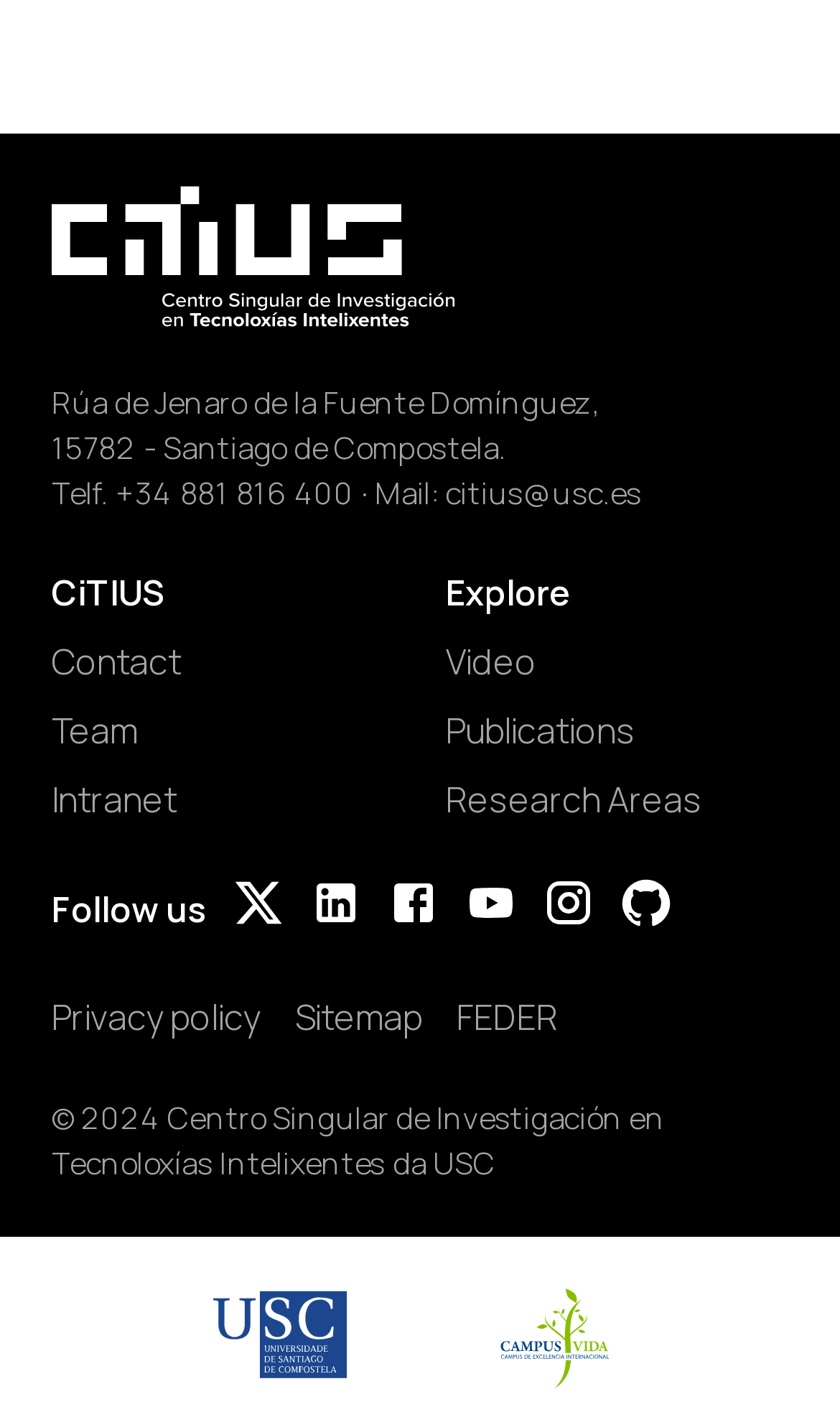Point out the bounding box coordinates of the section to click in order to follow this instruction: "View more about DÉBORDS. REFLECTIONS ON THE GREEN TABLE".

None